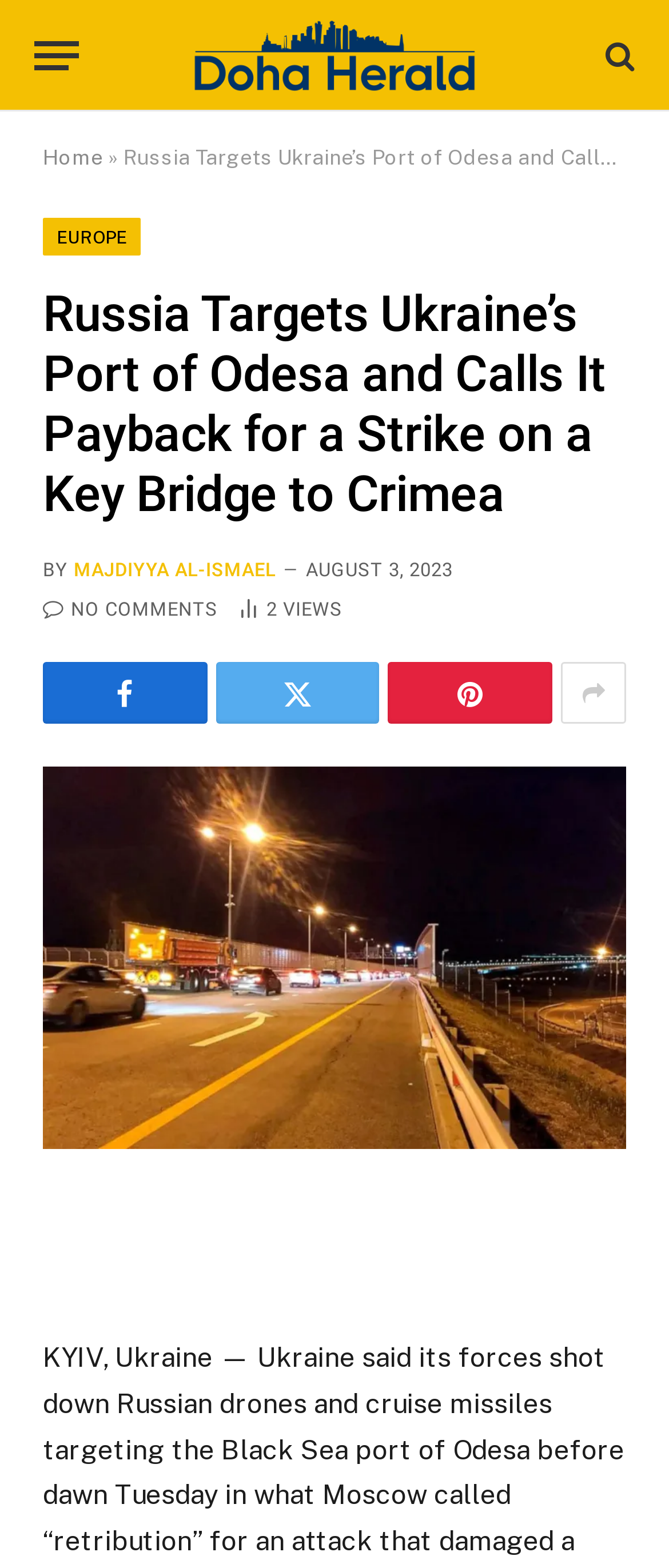Is there an image in the article?
Using the screenshot, give a one-word or short phrase answer.

Yes